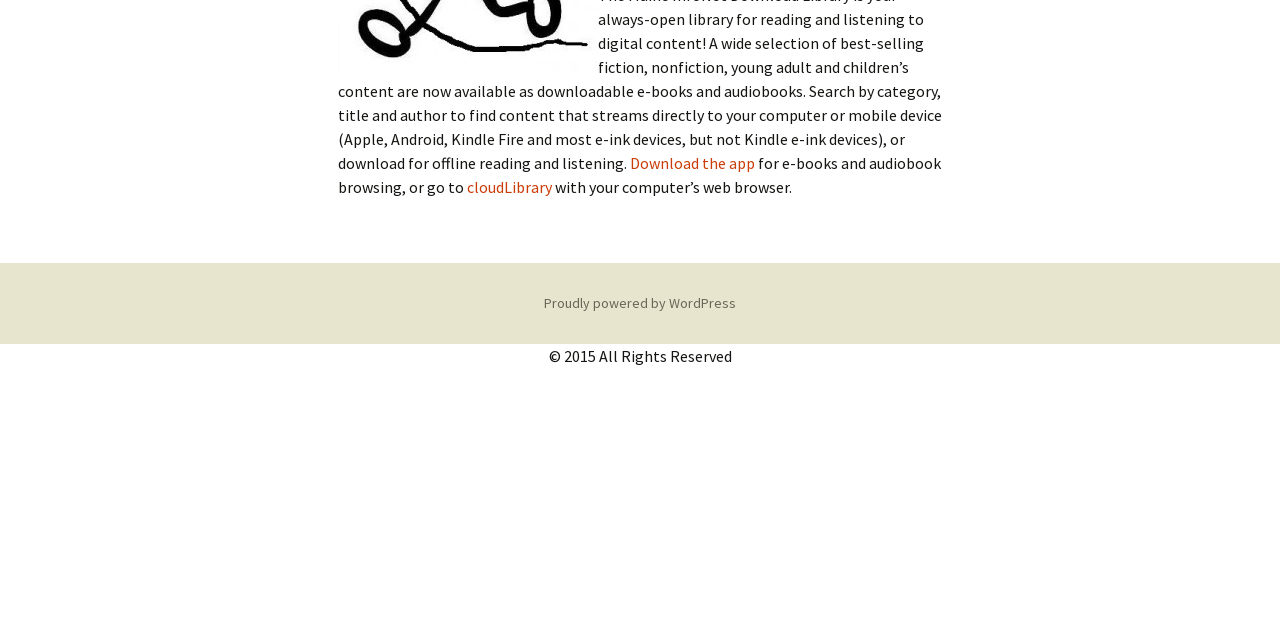Find the bounding box of the element with the following description: "Proudly powered by WordPress". The coordinates must be four float numbers between 0 and 1, formatted as [left, top, right, bottom].

[0.425, 0.46, 0.575, 0.488]